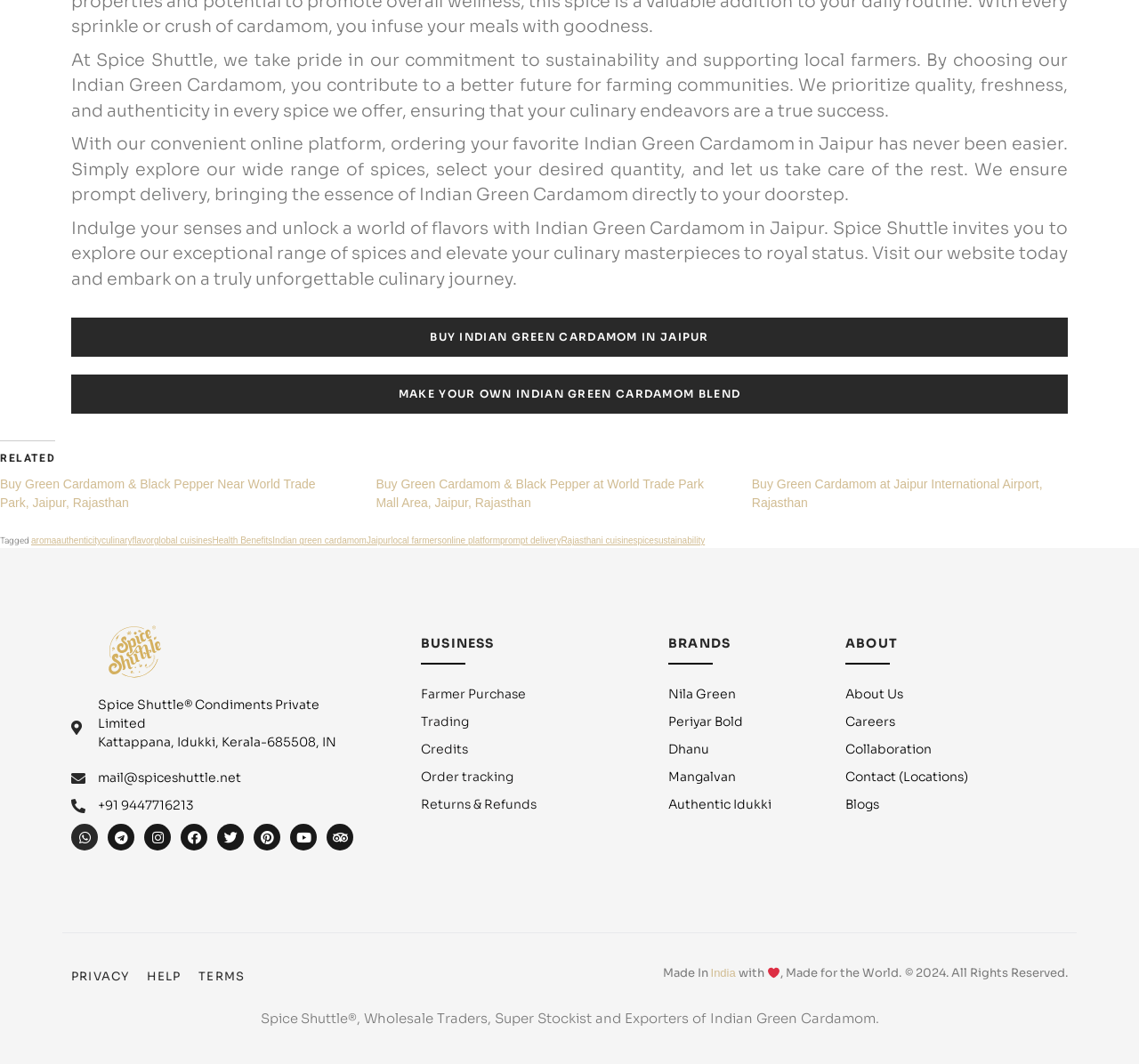Can you find the bounding box coordinates for the UI element given this description: "Trading"? Provide the coordinates as four float numbers between 0 and 1: [left, top, right, bottom].

[0.37, 0.67, 0.548, 0.688]